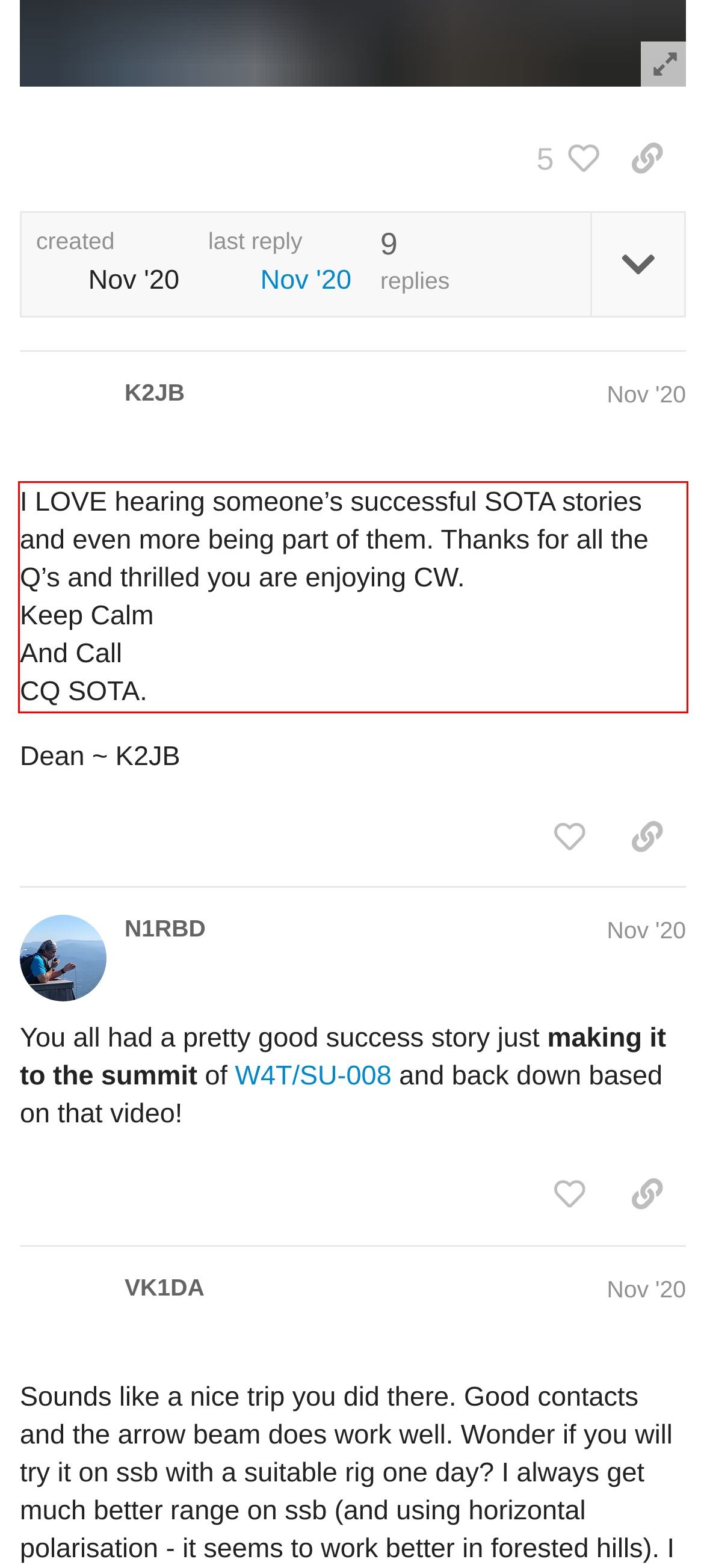Examine the webpage screenshot and use OCR to recognize and output the text within the red bounding box.

I LOVE hearing someone’s successful SOTA stories and even more being part of them. Thanks for all the Q’s and thrilled you are enjoying CW. Keep Calm And Call CQ SOTA.